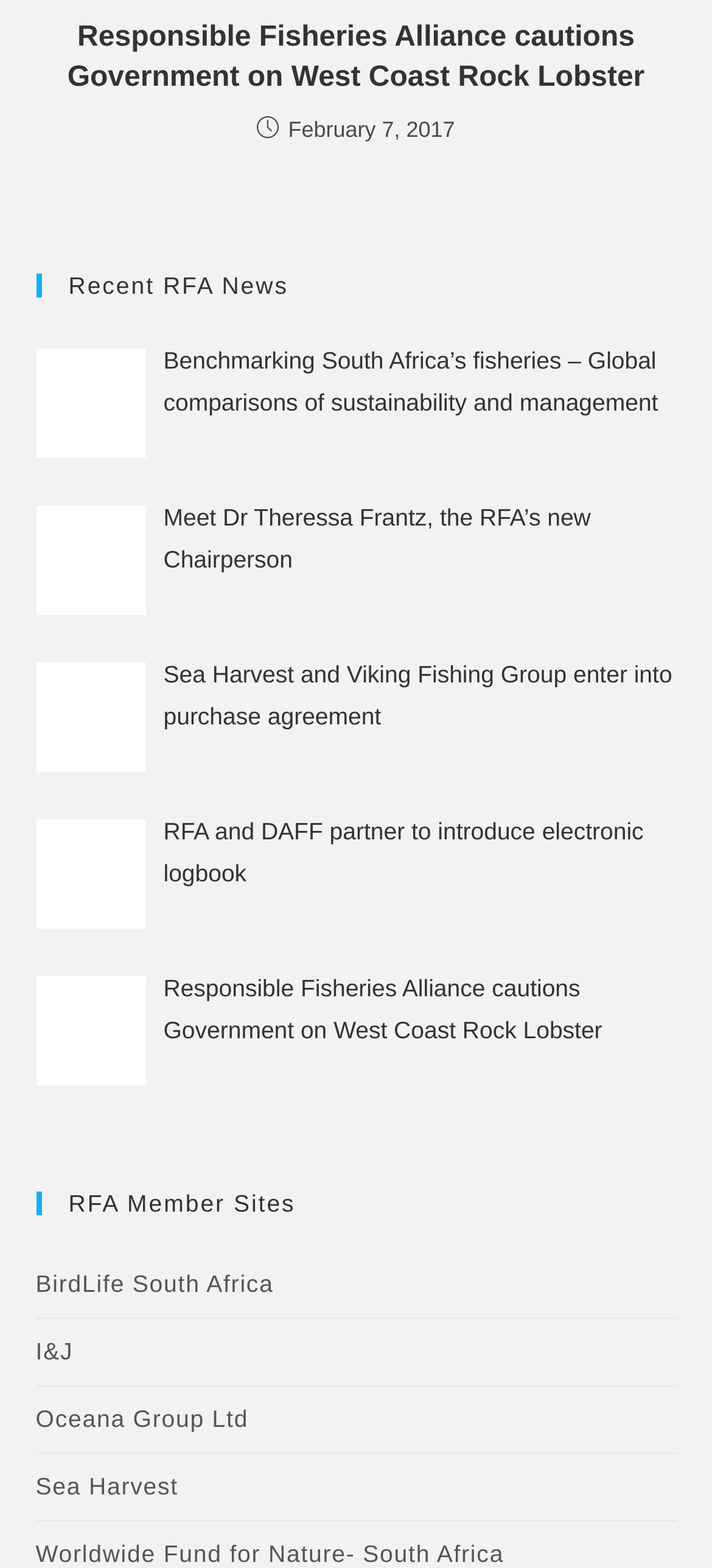What is the date of the latest news article?
With the help of the image, please provide a detailed response to the question.

I found the date of the latest news article by looking at the time element, which has the text 'February 7, 2017'.